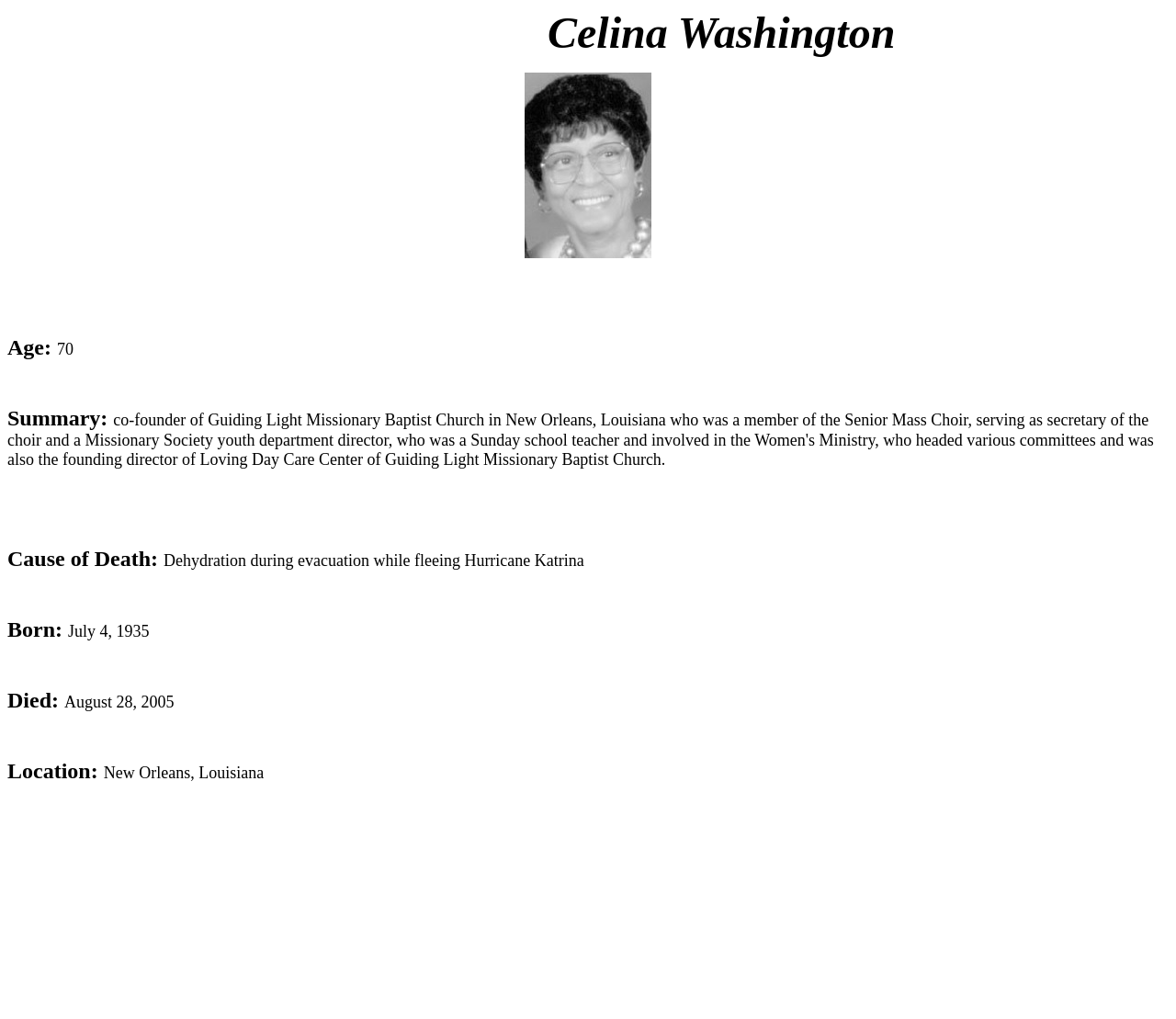Where did Celina Washington die?
Respond to the question with a well-detailed and thorough answer.

I found the answer by looking at the 'Location:' label and the corresponding text 'New Orleans, Louisiana' next to it, which is likely referring to the location of her death.